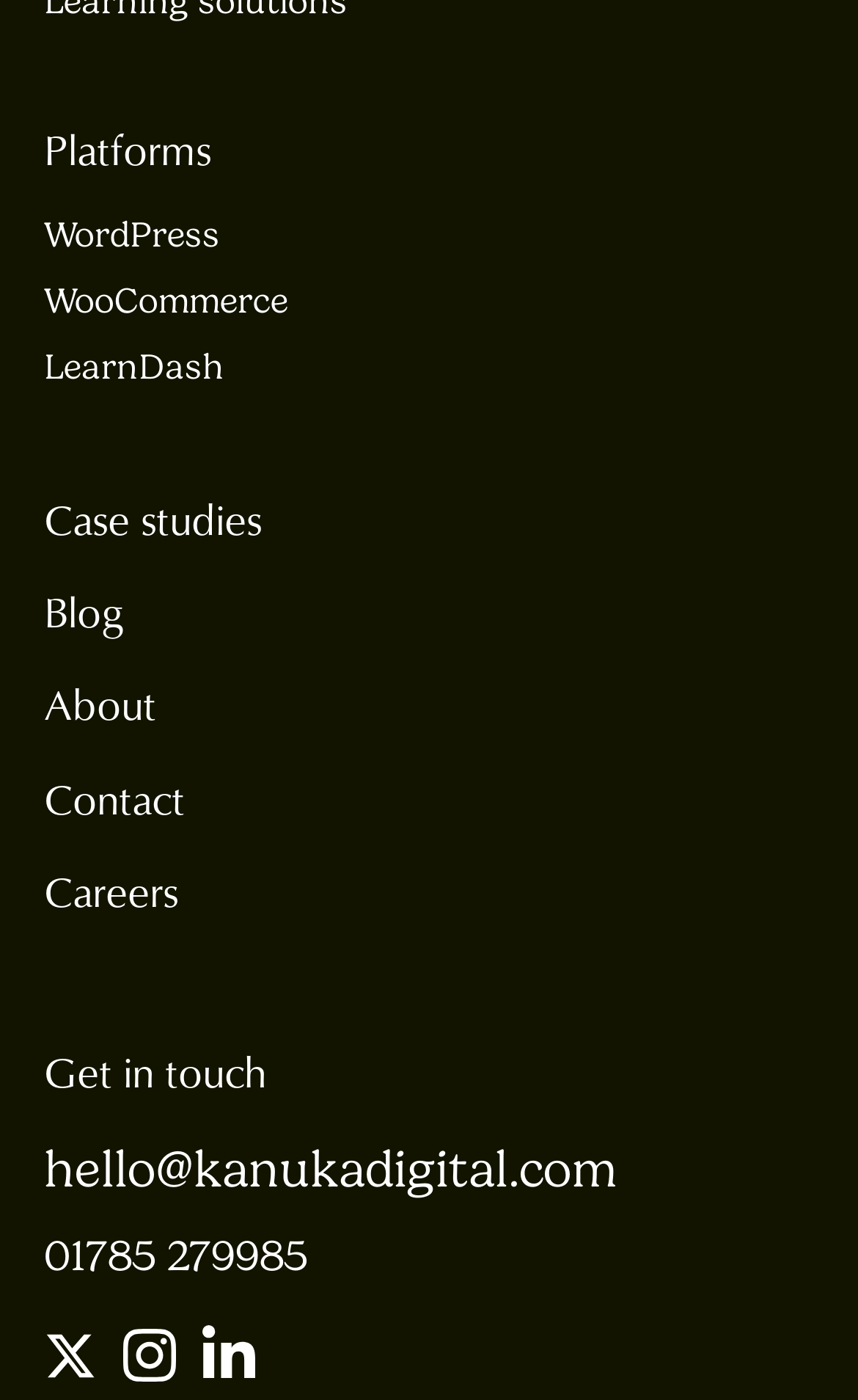Find the coordinates for the bounding box of the element with this description: "Follow us on X X".

[0.051, 0.963, 0.113, 0.993]